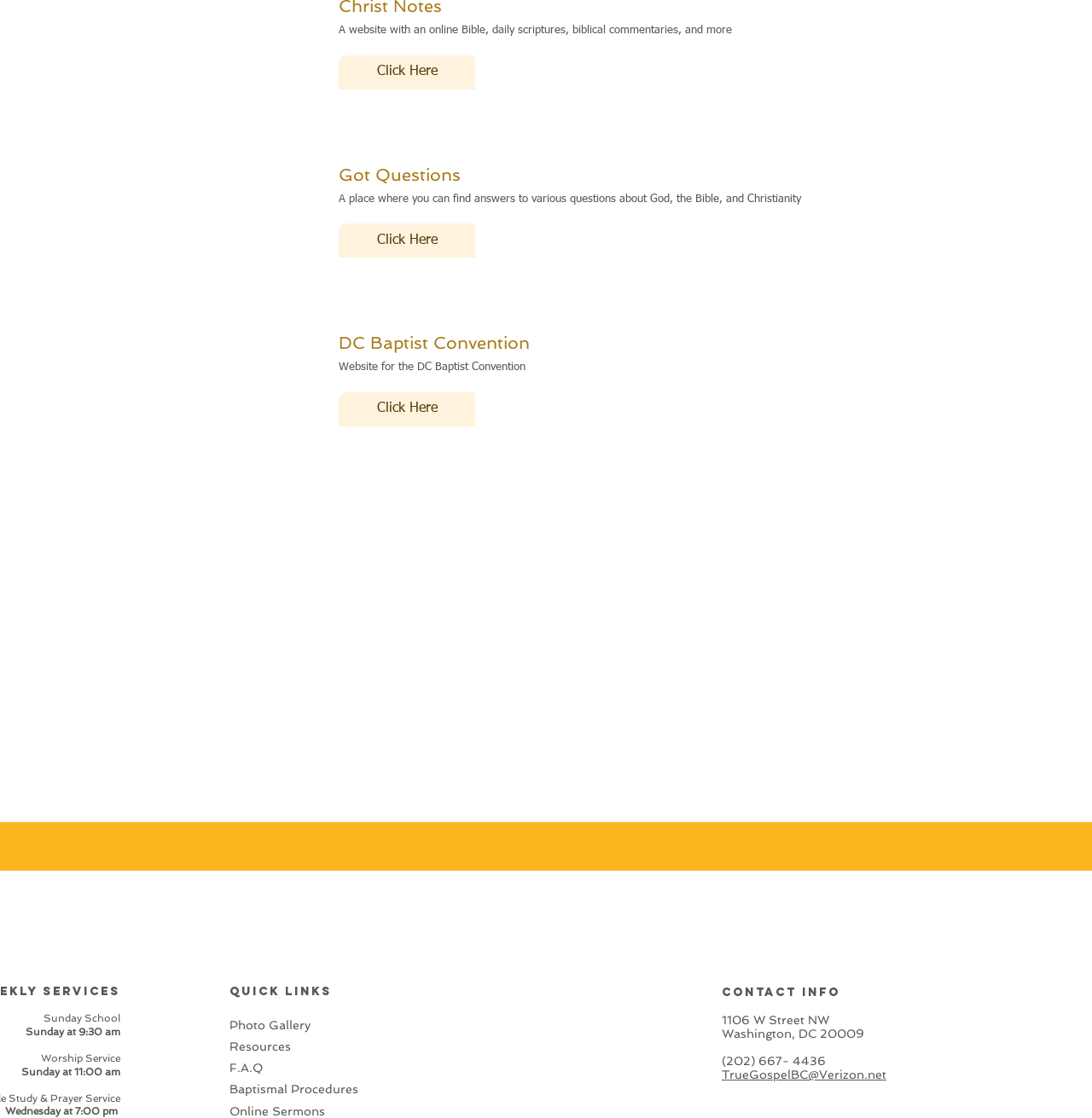Use one word or a short phrase to answer the question provided: 
How many links are under 'QUICK LINKS'?

6